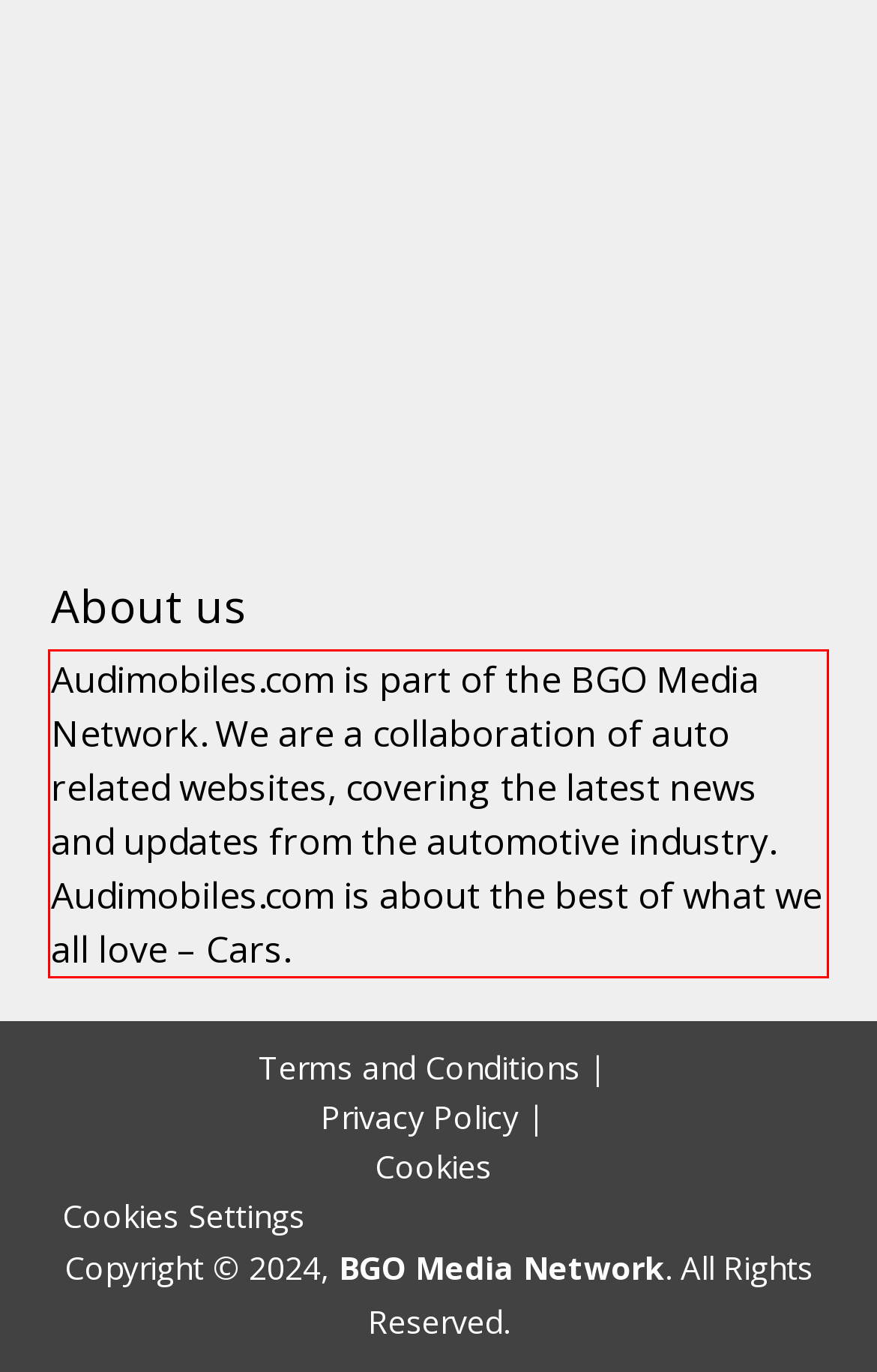Please identify and extract the text content from the UI element encased in a red bounding box on the provided webpage screenshot.

Audimobiles.com is part of the BGO Media Network. We are a collaboration of auto related websites, covering the latest news and updates from the automotive industry. Audimobiles.com is about the best of what we all love – Cars.